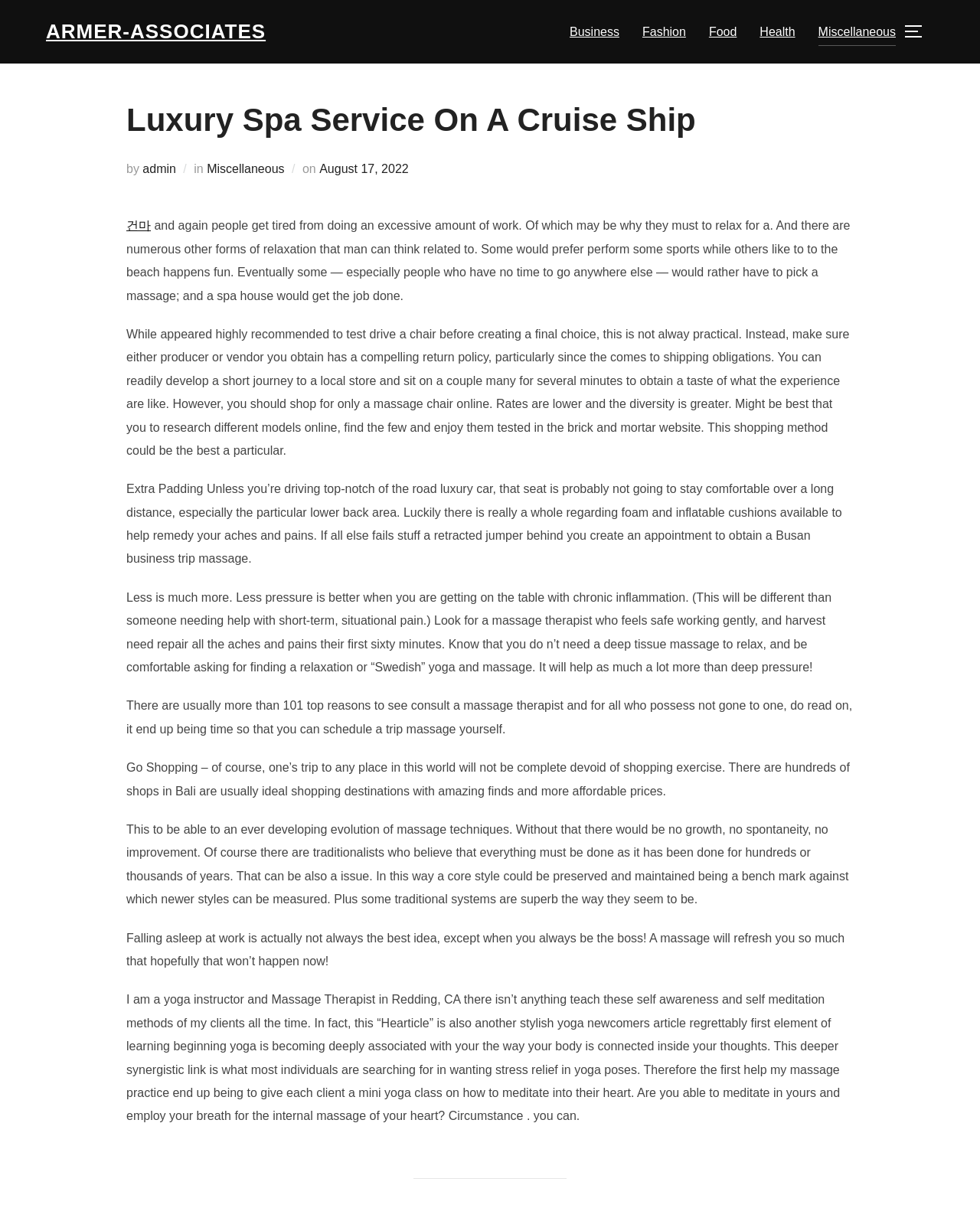Generate a comprehensive description of the webpage.

This webpage is about luxury spa services on a cruise ship, specifically highlighting the benefits of massage therapy. At the top, there is a horizontal navigation menu with five links: Business, Fashion, Food, Health, and Miscellaneous. Below the navigation menu, there is a button to toggle the sidebar and navigation.

The main content area has a heading that reads "Luxury Spa Service On A Cruise Ship" followed by a brief description of the article. The article is divided into several paragraphs, each discussing the importance of relaxation, massage therapy, and self-awareness. The text is written in a conversational tone, with the author sharing their personal experiences and opinions on the topic.

There are seven paragraphs in total, each with a distinct topic related to massage therapy. The first paragraph discusses the need for relaxation and how massage therapy can help. The second paragraph talks about the importance of trying out a massage chair before buying one. The third paragraph discusses the benefits of extra padding for comfort during long trips. The fourth paragraph emphasizes the importance of gentle pressure during massage therapy. The fifth paragraph lists reasons to consult a massage therapist. The sixth paragraph discusses shopping in Bali, and the seventh paragraph talks about the evolution of massage techniques.

At the bottom of the page, there is a section titled "POST AUTHOR" with a brief description of the author, who is a yoga instructor and massage therapist.